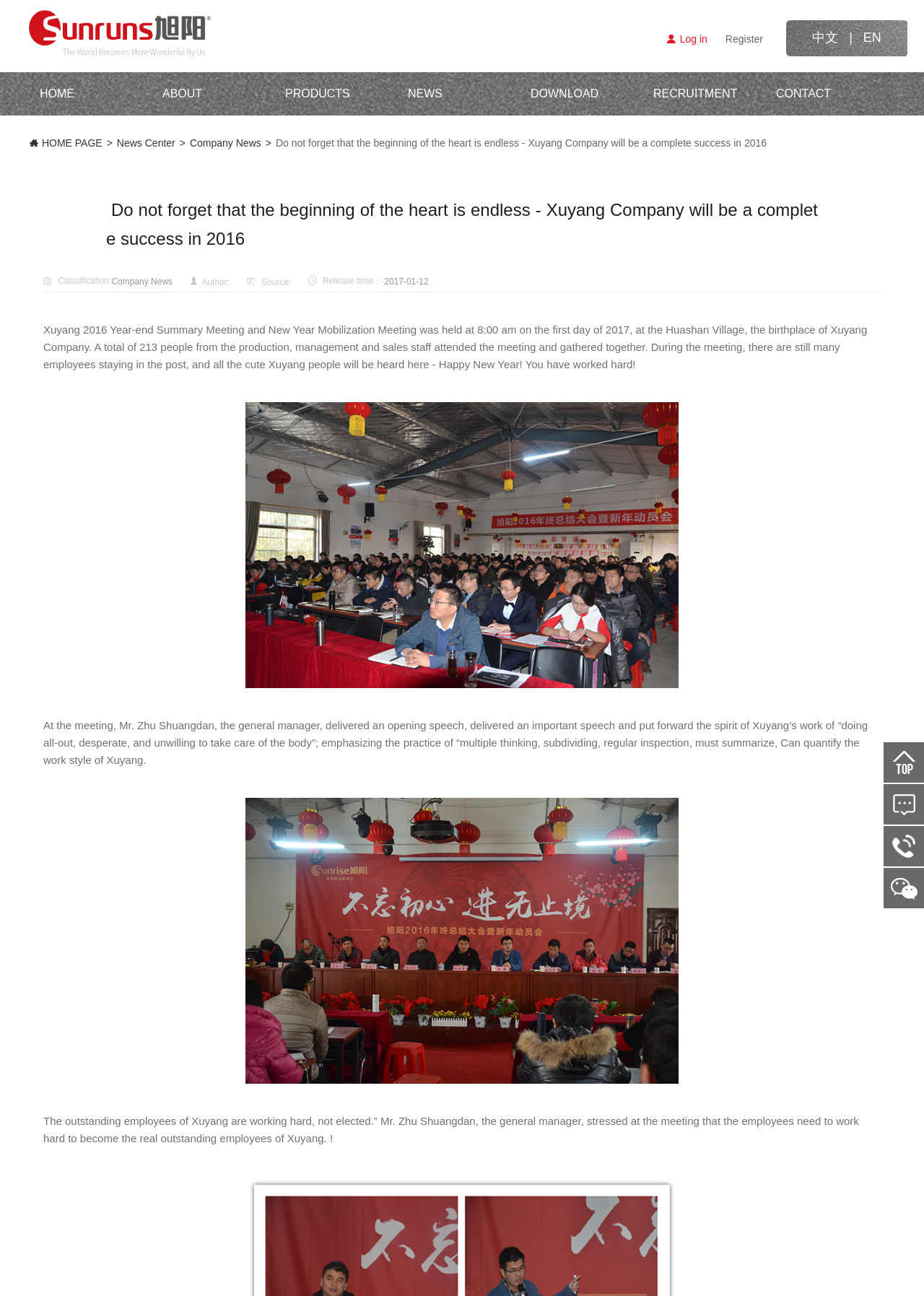Show the bounding box coordinates of the element that should be clicked to complete the task: "Click Log in".

[0.721, 0.026, 0.766, 0.035]